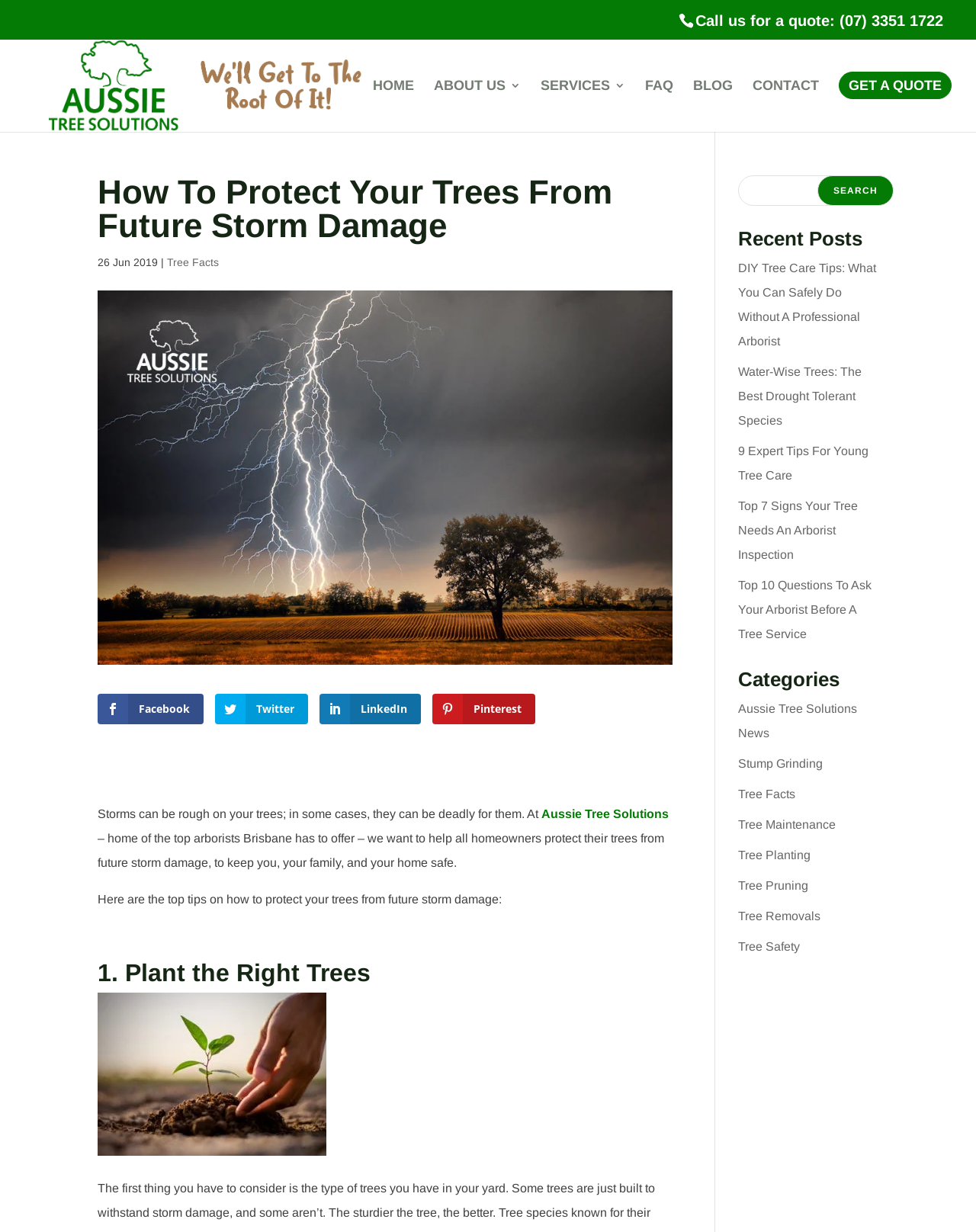Determine the bounding box coordinates for the area you should click to complete the following instruction: "Call the phone number".

[0.86, 0.01, 0.966, 0.024]